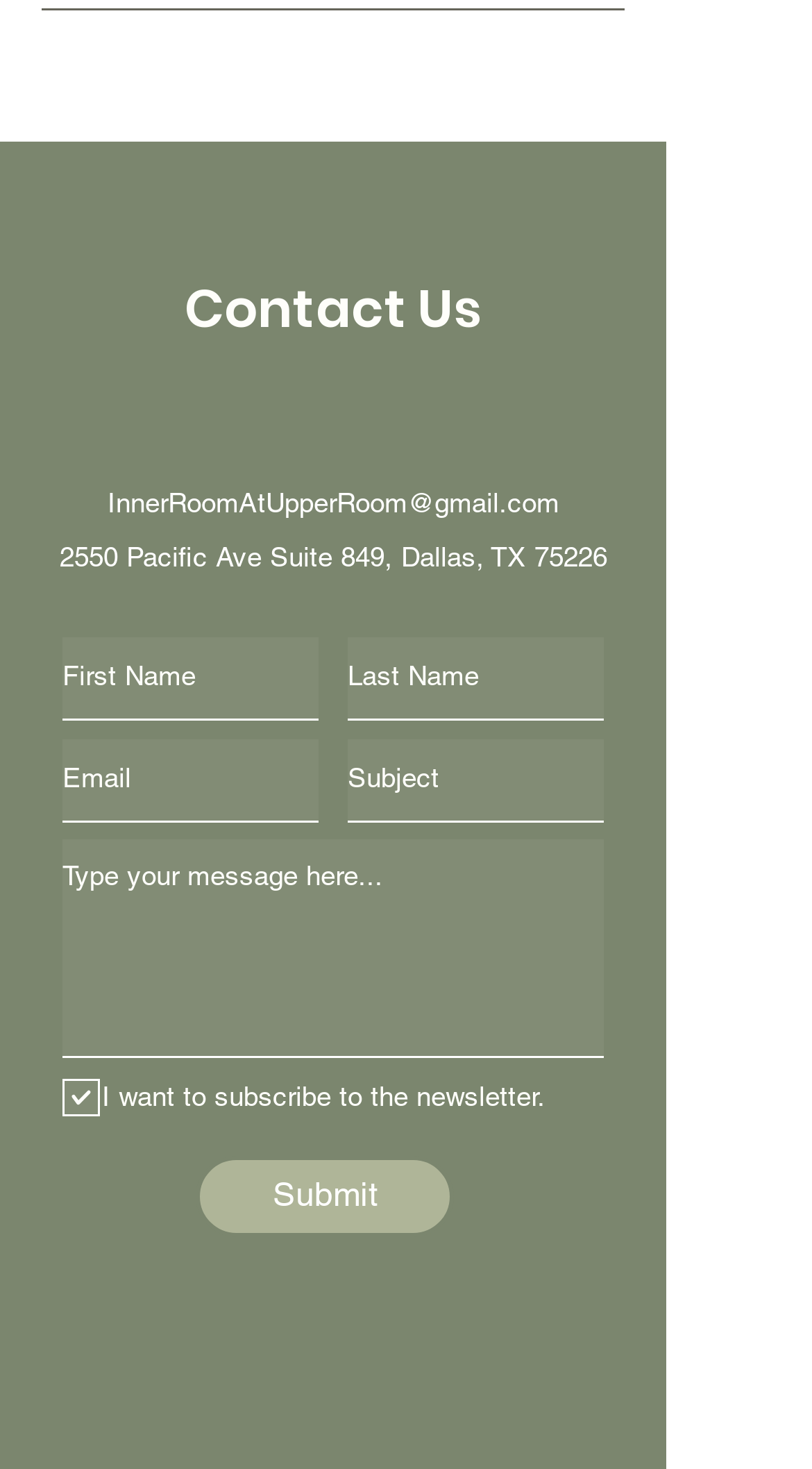What is the address of the company?
Please give a well-detailed answer to the question.

I found the static text element with the address '2550 Pacific Ave Suite 849, Dallas, TX 75226' which is located at the coordinates [0.073, 0.368, 0.747, 0.389].